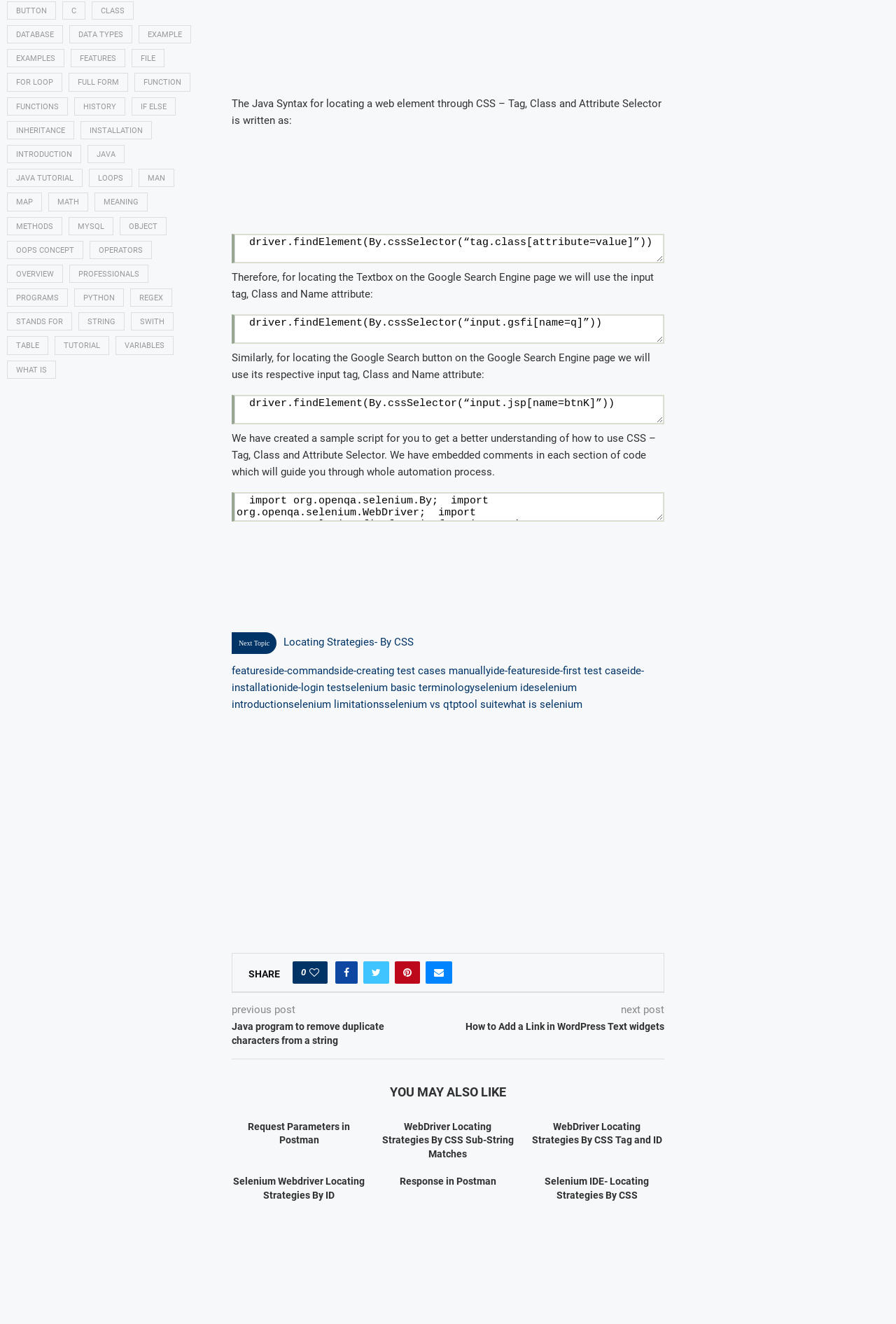Determine the coordinates of the bounding box for the clickable area needed to execute this instruction: "Click on the 'Next Topic' button".

[0.266, 0.483, 0.301, 0.489]